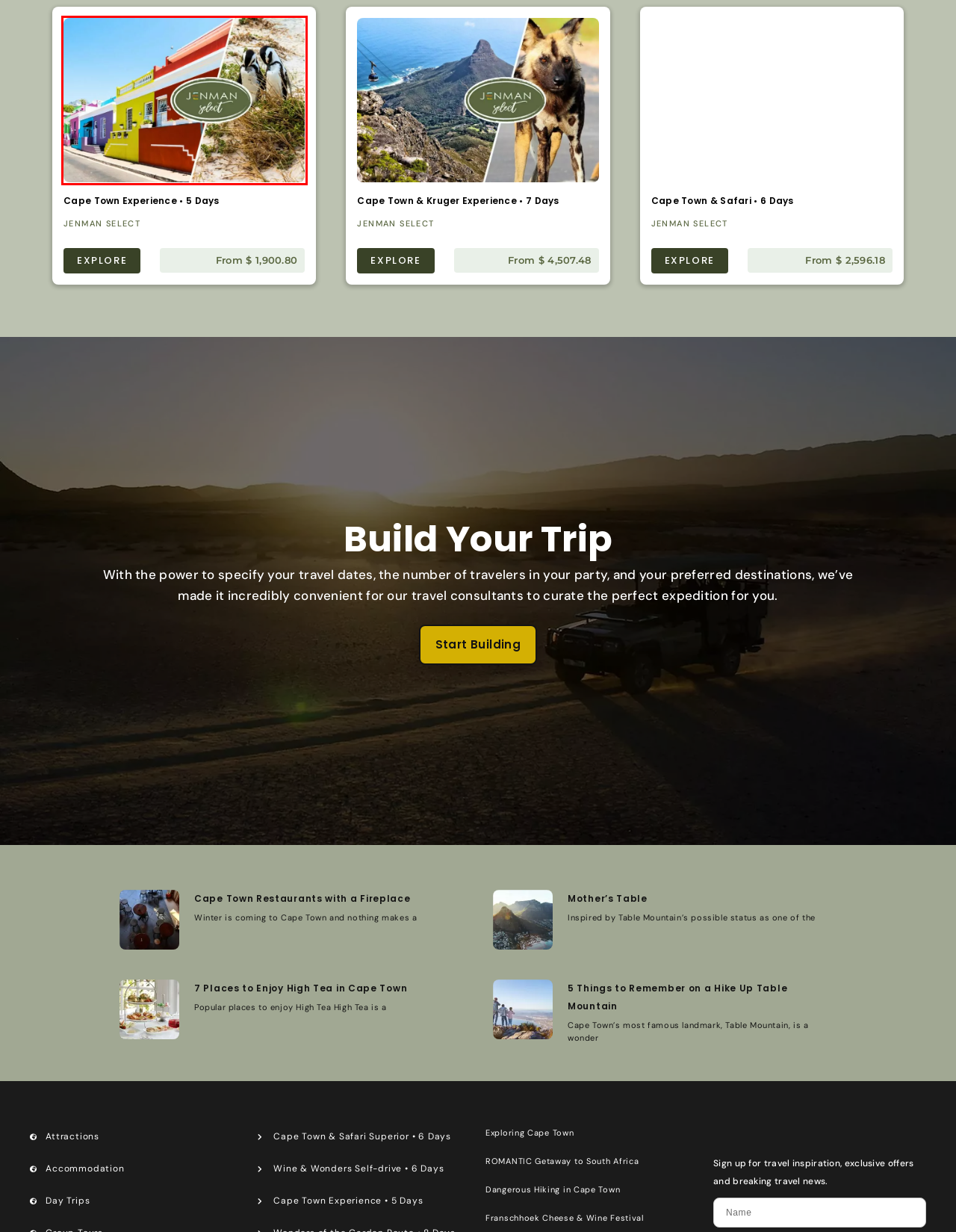Given a screenshot of a webpage with a red rectangle bounding box around a UI element, select the best matching webpage description for the new webpage that appears after clicking the highlighted element. The candidate descriptions are:
A. 5 Things to Remember on a Hike Up Table Mountain | Cape Town Safaris
B. Cape Town Restaurants with a Fireplace
C. Cape Town Experience • 5 Days • Cape Town
D. Mother’s Table • Cape Town Safaris
E. JENMAN Select Archives • Western Cape
F. ROMANTIC Getaway to South Africa • South Africa
G. Cape Town & Safari Superior • 6 Days
H. Cape Town & Safari • 6 Days • Cape Town

C